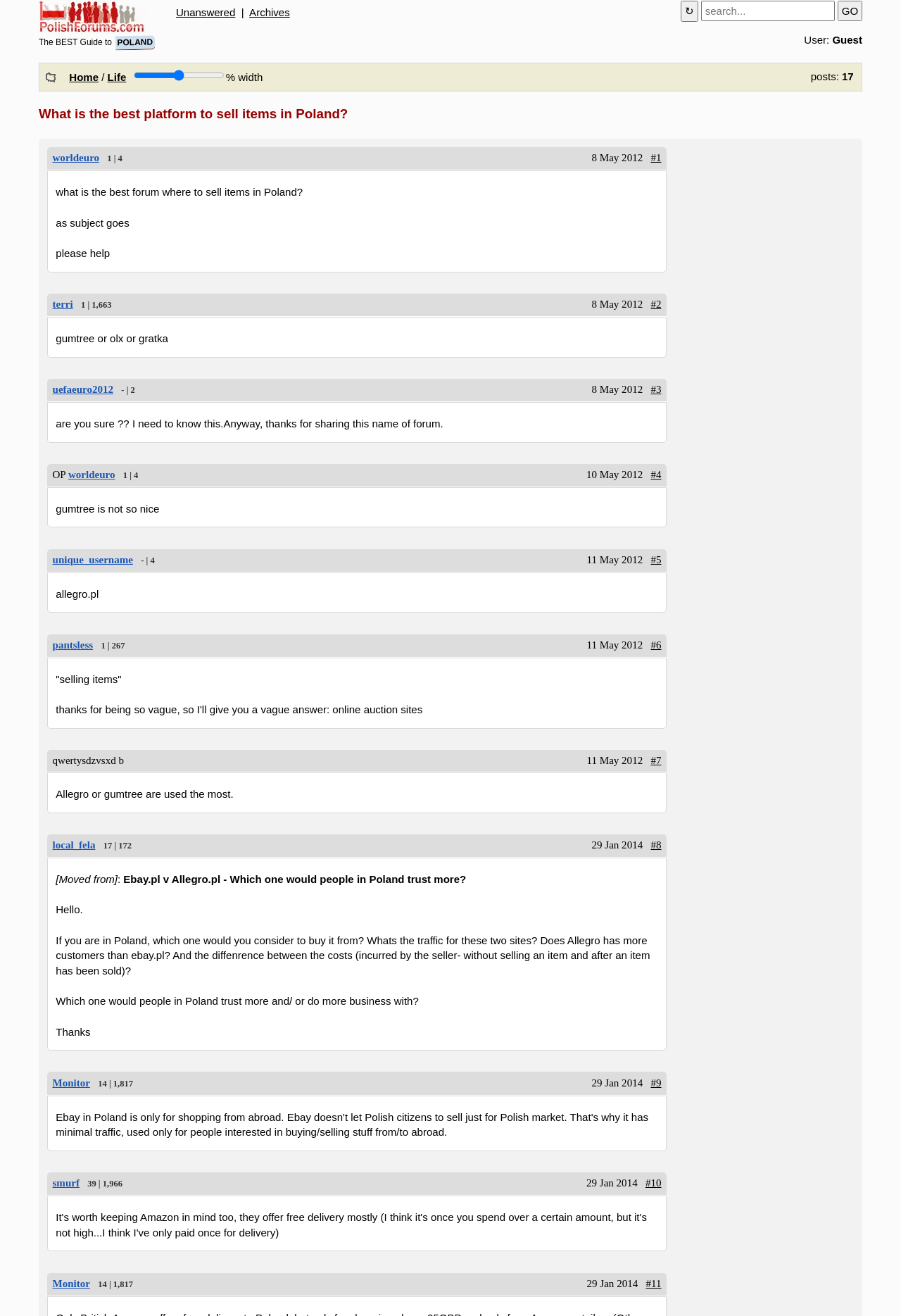Pinpoint the bounding box coordinates of the element to be clicked to execute the instruction: "Visit the 'Home' page".

[0.077, 0.054, 0.109, 0.063]